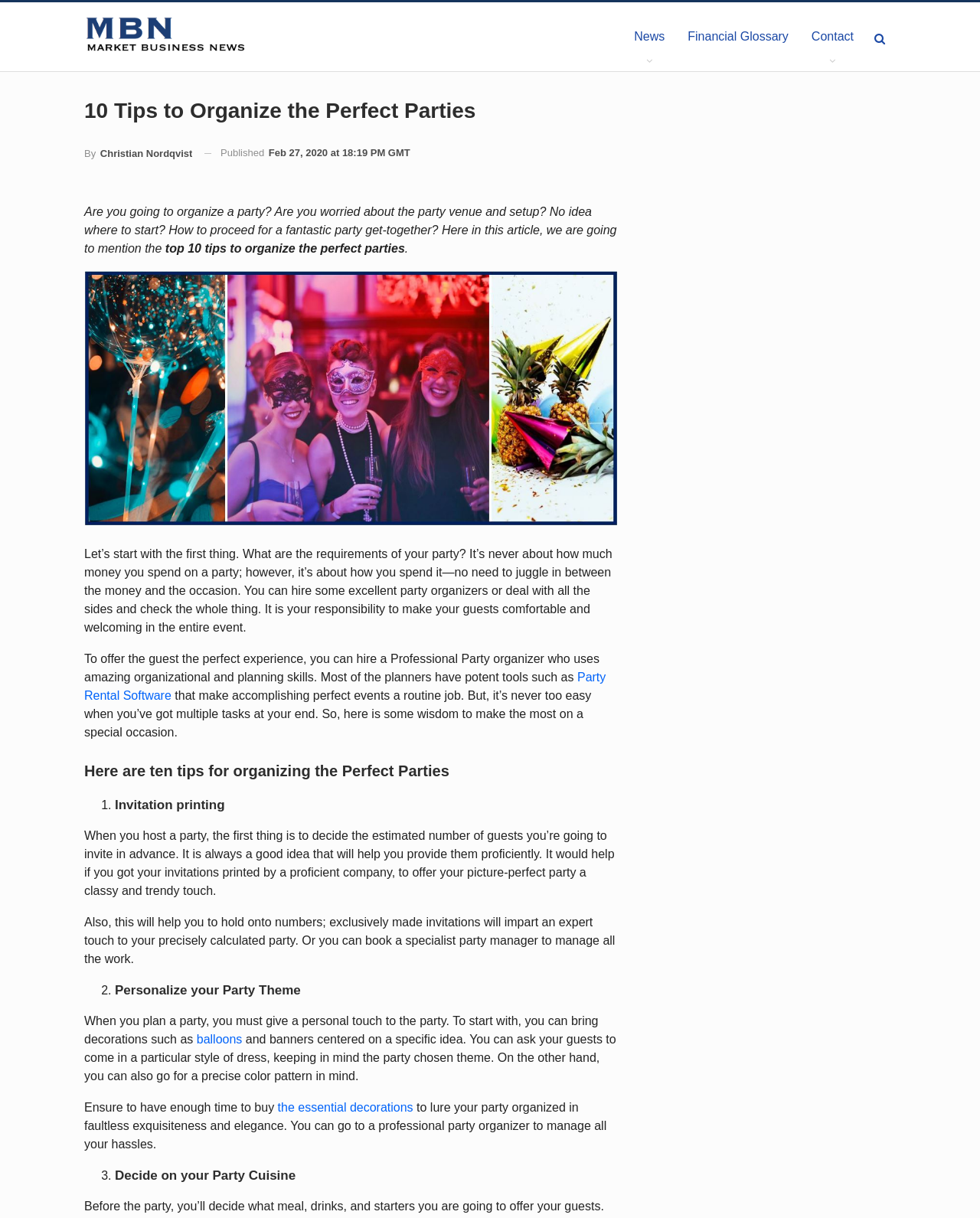Refer to the screenshot and give an in-depth answer to this question: What is the purpose of hiring a professional party organizer?

I determined the purpose of hiring a professional party organizer by reading the article, which mentions that a professional party organizer can help make guests comfortable and welcoming during the entire event.